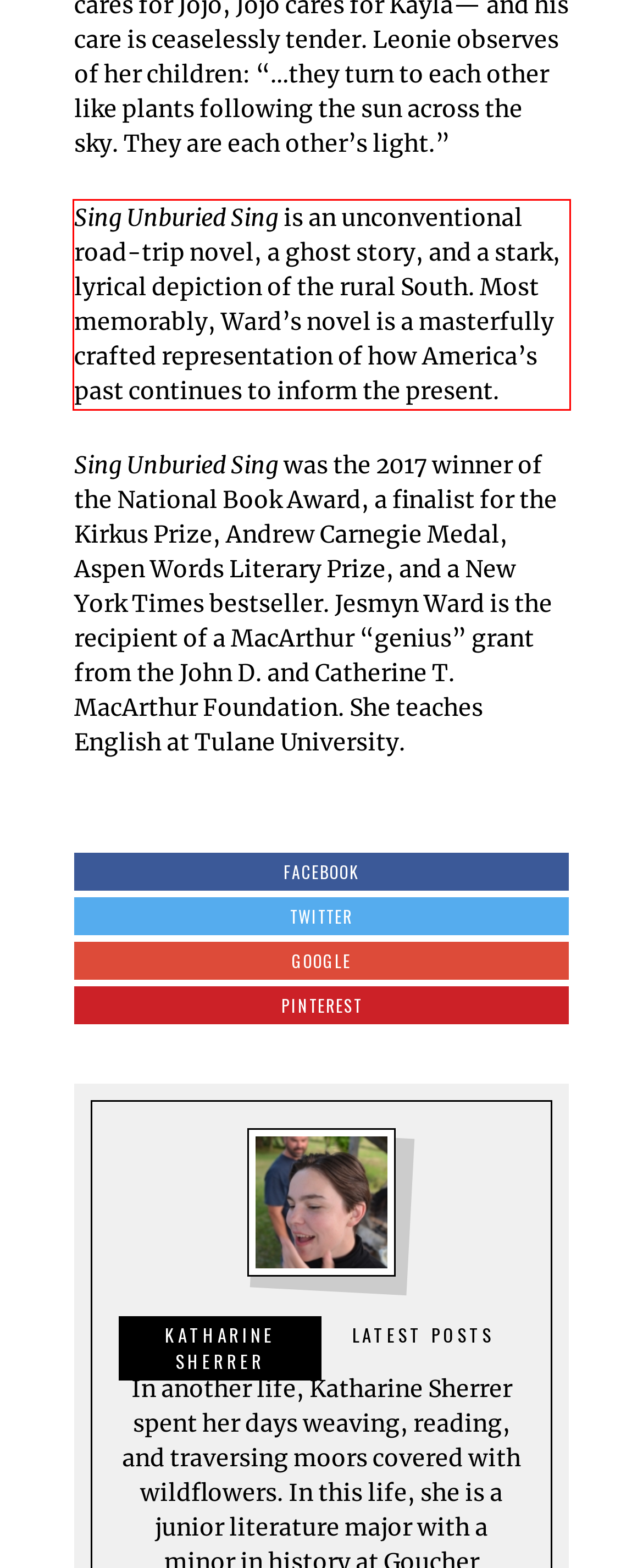By examining the provided screenshot of a webpage, recognize the text within the red bounding box and generate its text content.

Sing Unburied Sing is an unconventional road-trip novel, a ghost story, and a stark, lyrical depiction of the rural South. Most memorably, Ward’s novel is a masterfully crafted representation of how America’s past continues to inform the present.